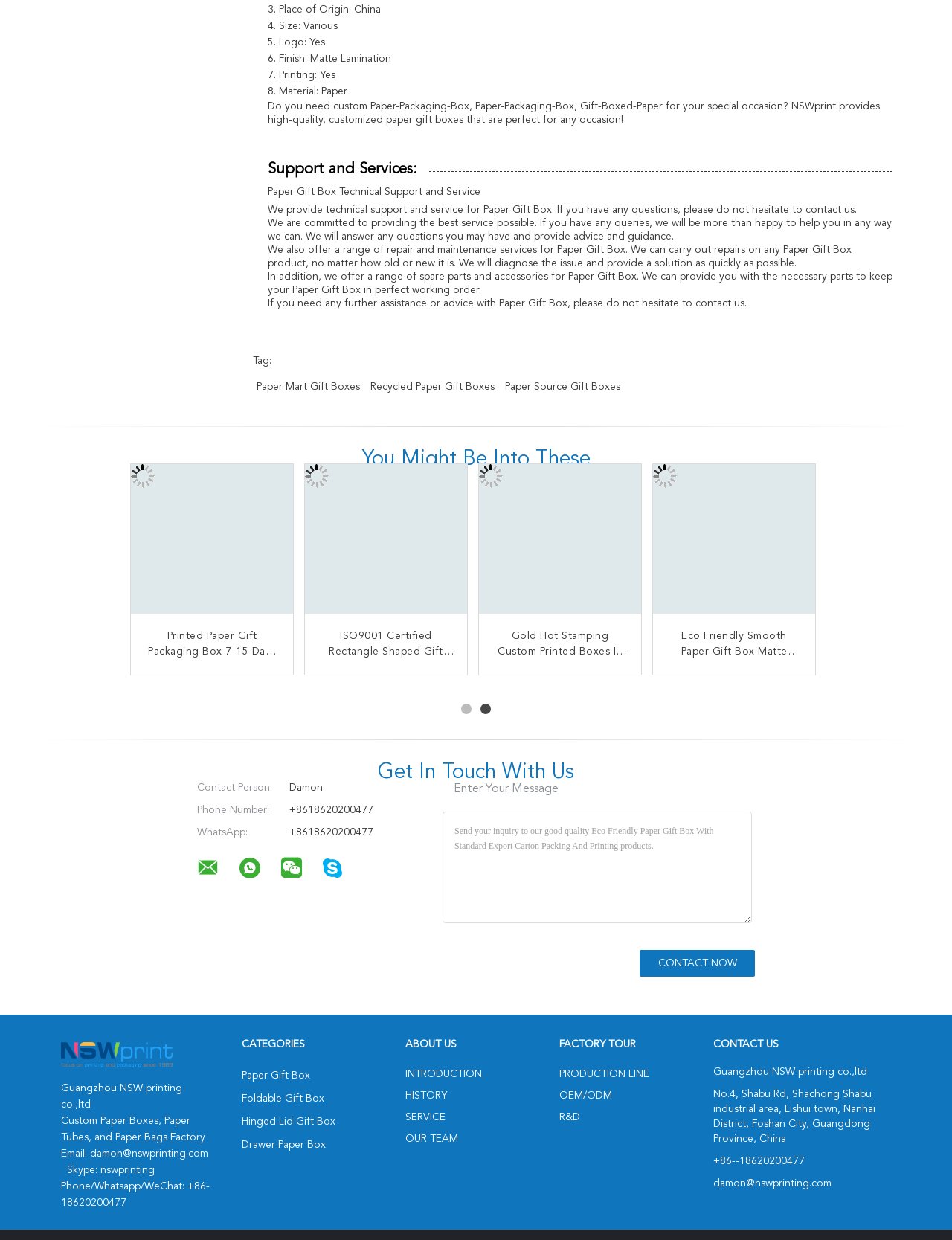Please identify the bounding box coordinates of the area that needs to be clicked to fulfill the following instruction: "View categories of paper products."

[0.254, 0.838, 0.32, 0.846]